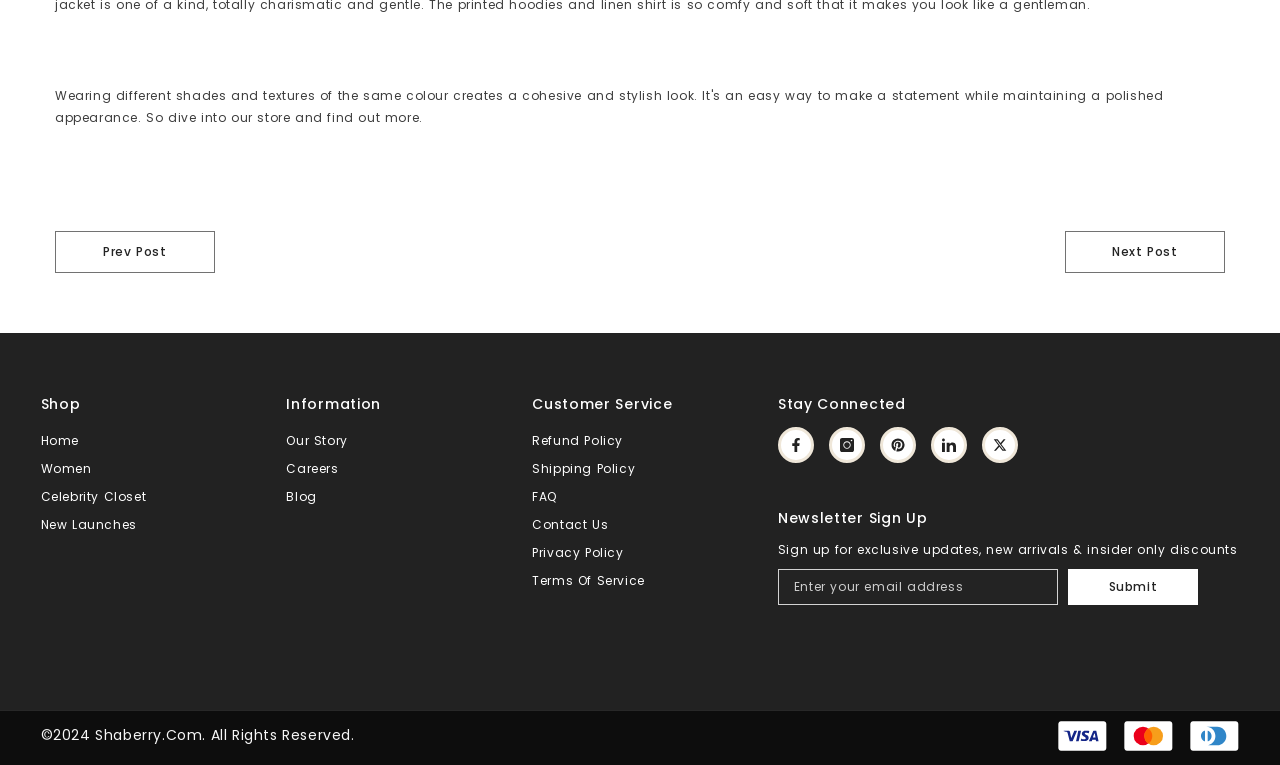Locate the bounding box coordinates of the area to click to fulfill this instruction: "View the 'Refund Policy'". The bounding box should be presented as four float numbers between 0 and 1, in the order [left, top, right, bottom].

[0.416, 0.558, 0.487, 0.594]